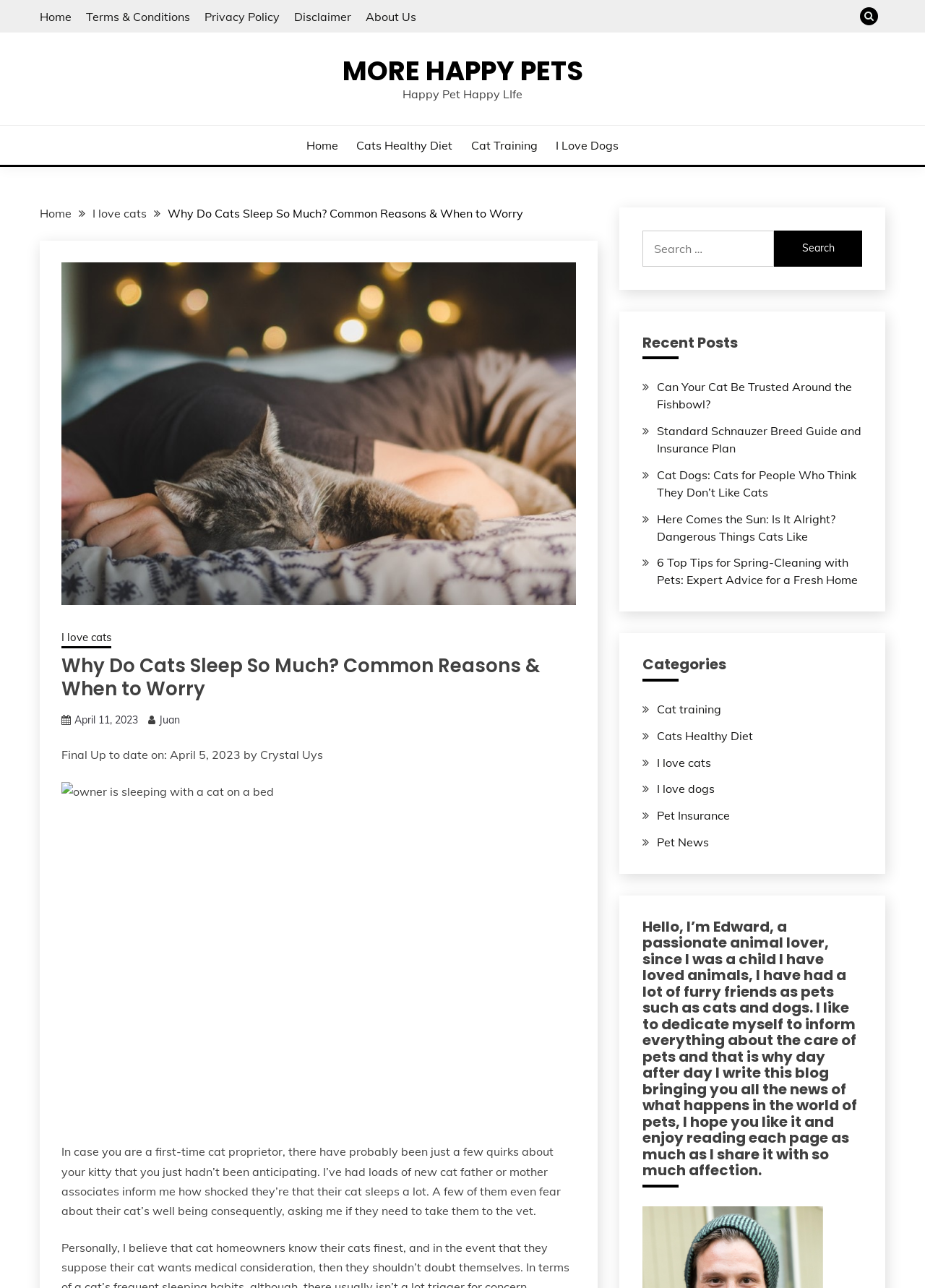Identify and provide the main heading of the webpage.

Why Do Cats Sleep So Much? Common Reasons & When to Worry